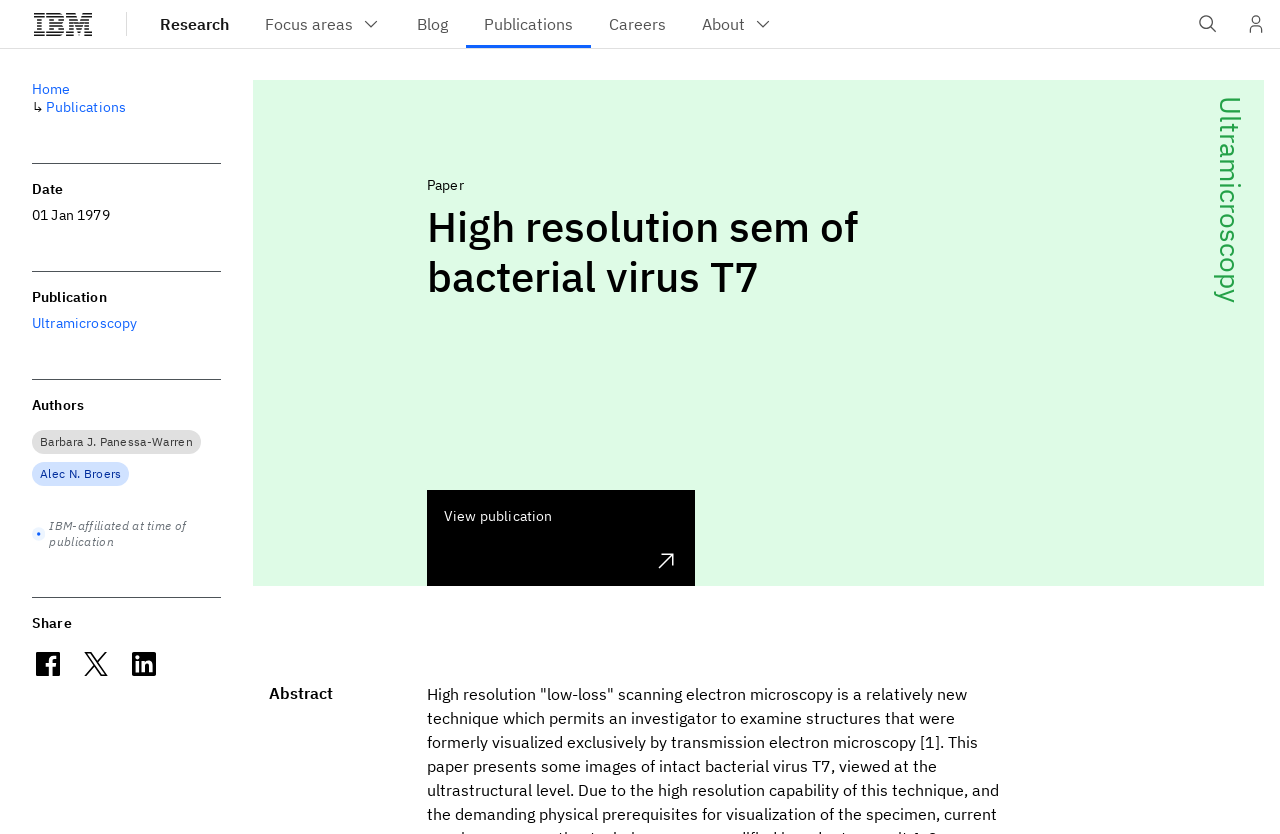Given the description: "aria-label="Share on X"", determine the bounding box coordinates of the UI element. The coordinates should be formatted as four float numbers between 0 and 1, [left, top, right, bottom].

[0.062, 0.777, 0.088, 0.815]